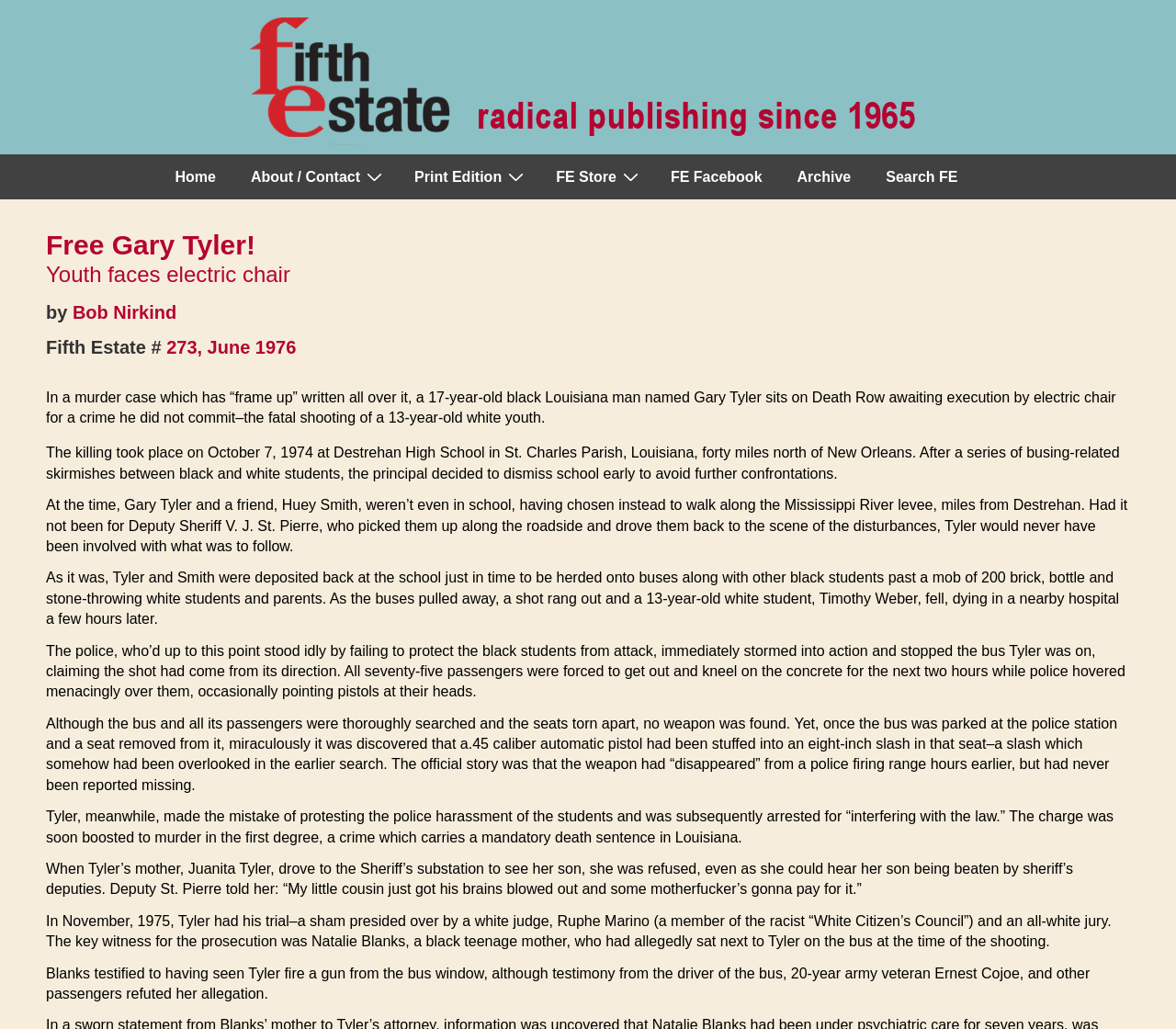Could you indicate the bounding box coordinates of the region to click in order to complete this instruction: "Click the 'Search FE' link".

[0.739, 0.151, 0.829, 0.194]